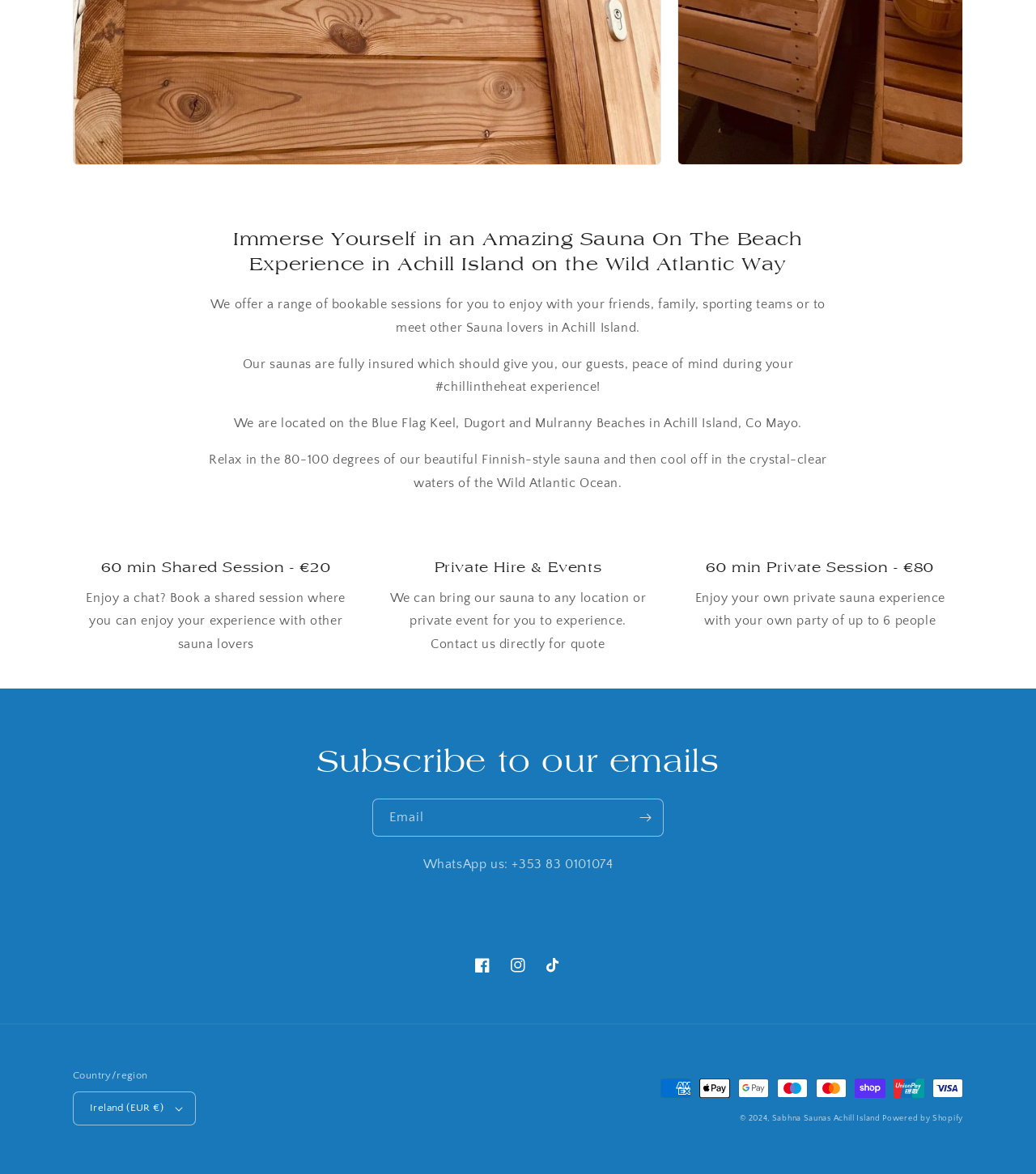How many people can be in a private sauna session?
Provide a concise answer using a single word or phrase based on the image.

up to 6 people